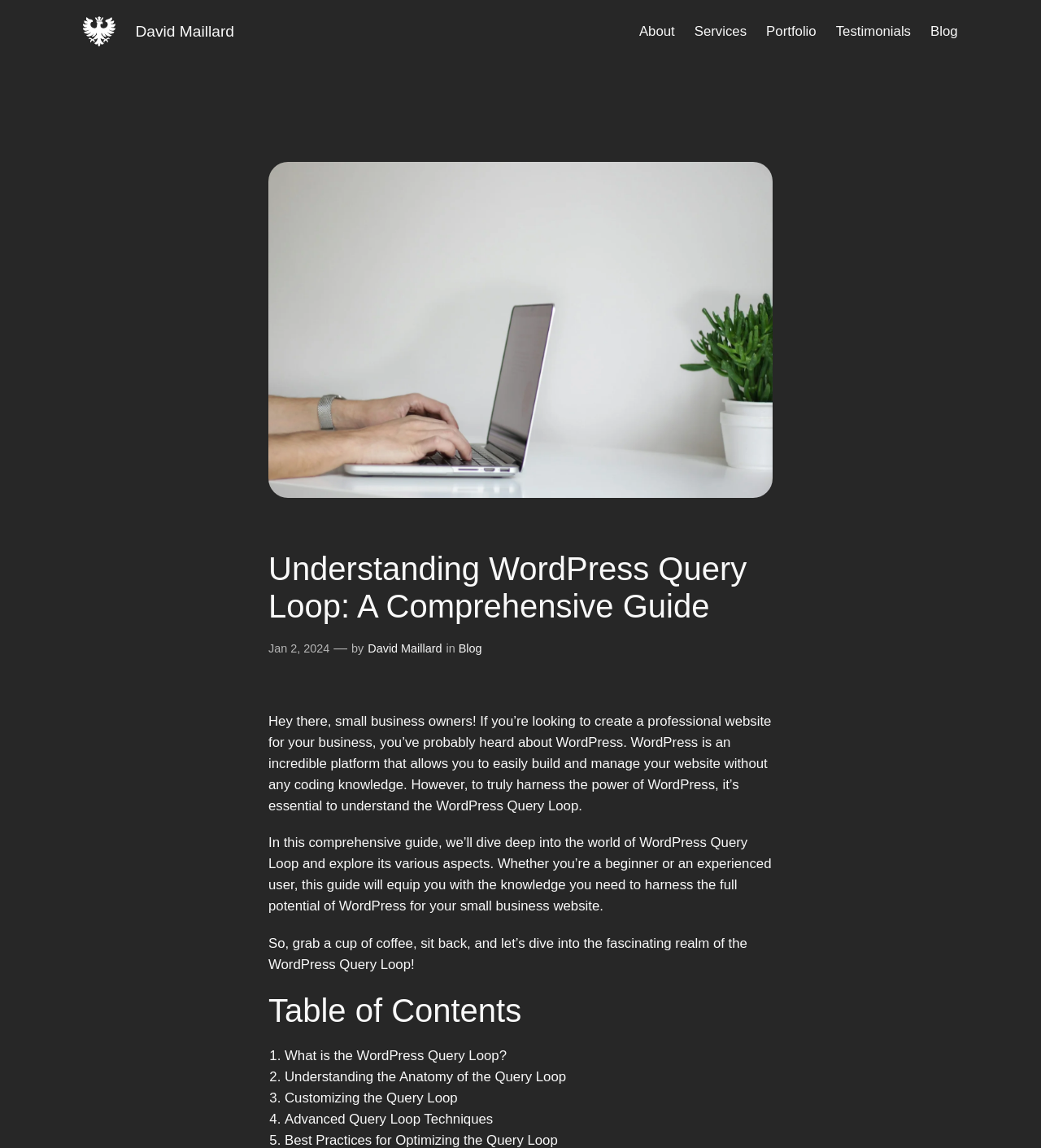Generate the title text from the webpage.

Understanding WordPress Query Loop: A Comprehensive Guide